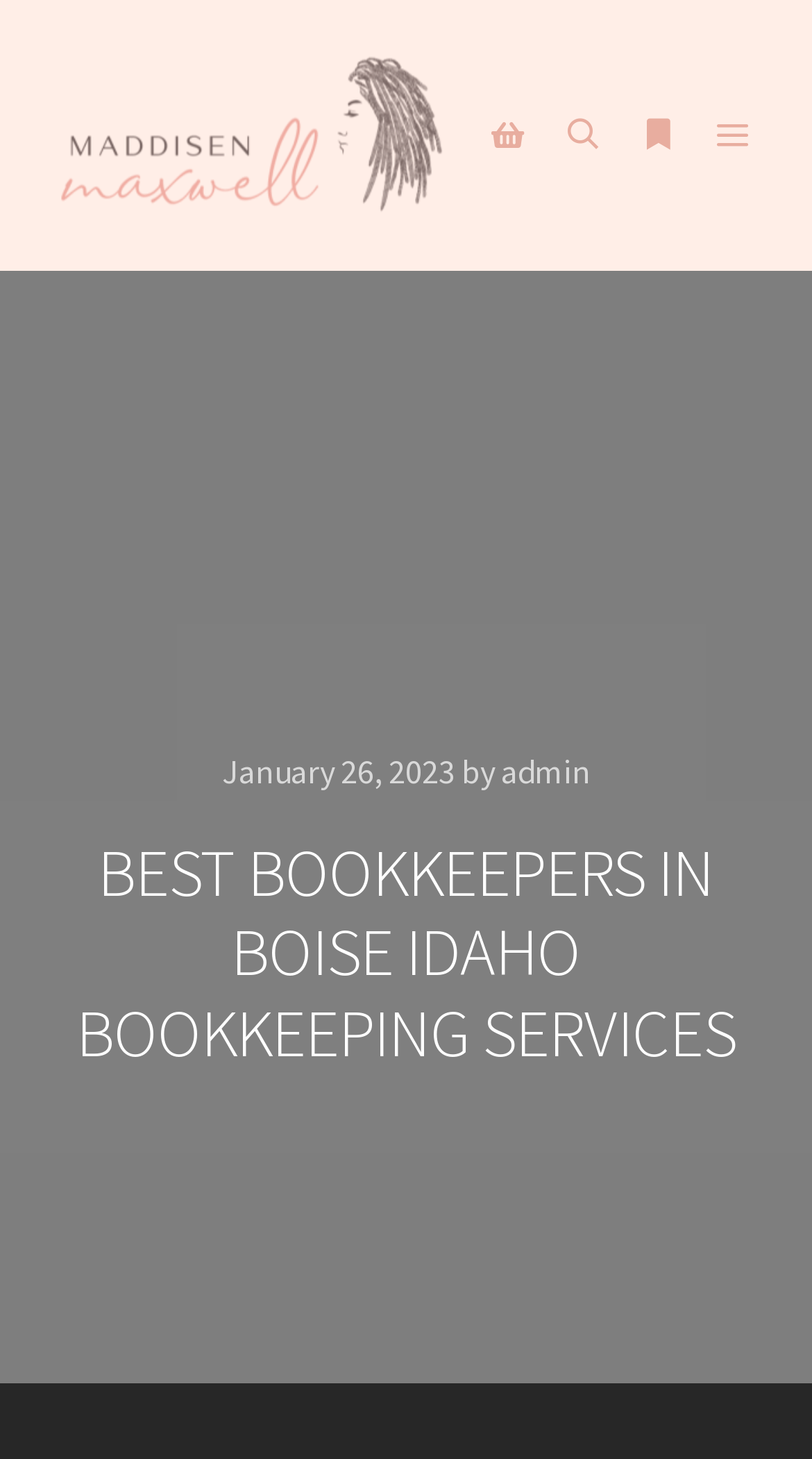Identify and provide the text content of the webpage's primary headline.

BEST BOOKKEEPERS IN BOISE IDAHO BOOKKEEPING SERVICES